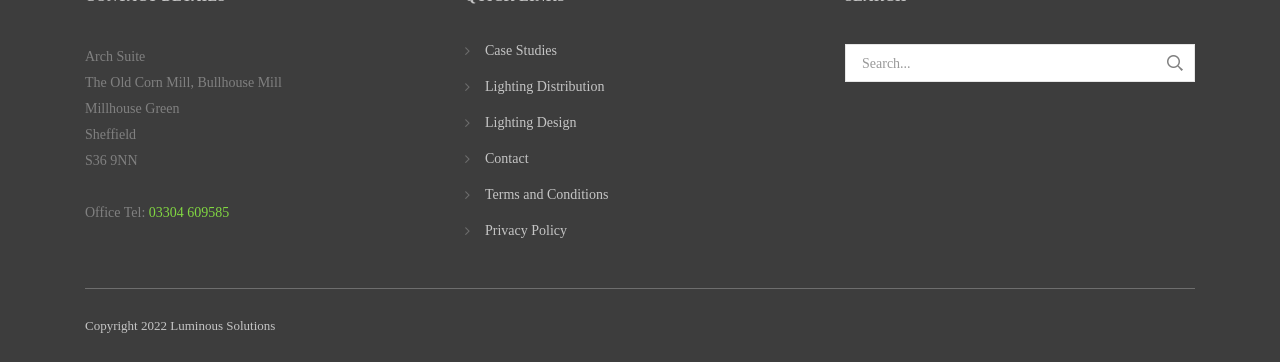Kindly determine the bounding box coordinates of the area that needs to be clicked to fulfill this instruction: "Contact us".

[0.379, 0.418, 0.413, 0.459]